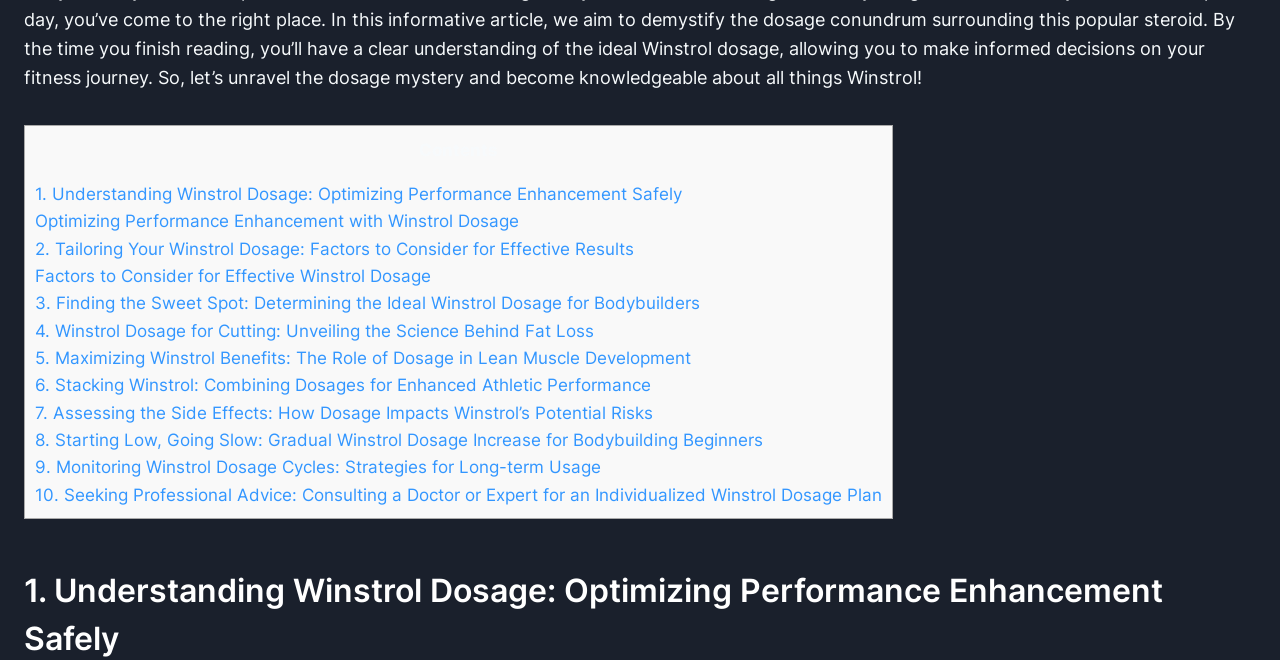What is the main topic of the webpage?
Refer to the image and offer an in-depth and detailed answer to the question.

The webpage appears to be discussing Winstrol dosage, with multiple links and sections dedicated to understanding and optimizing Winstrol dosage for various purposes, such as performance enhancement, bodybuilding, and fat loss.